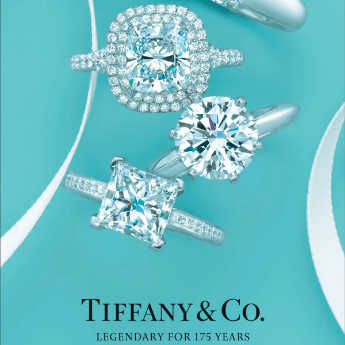What is the brand's tagline?
Using the visual information, answer the question in a single word or phrase.

LEGENDARY FOR 175 YEARS